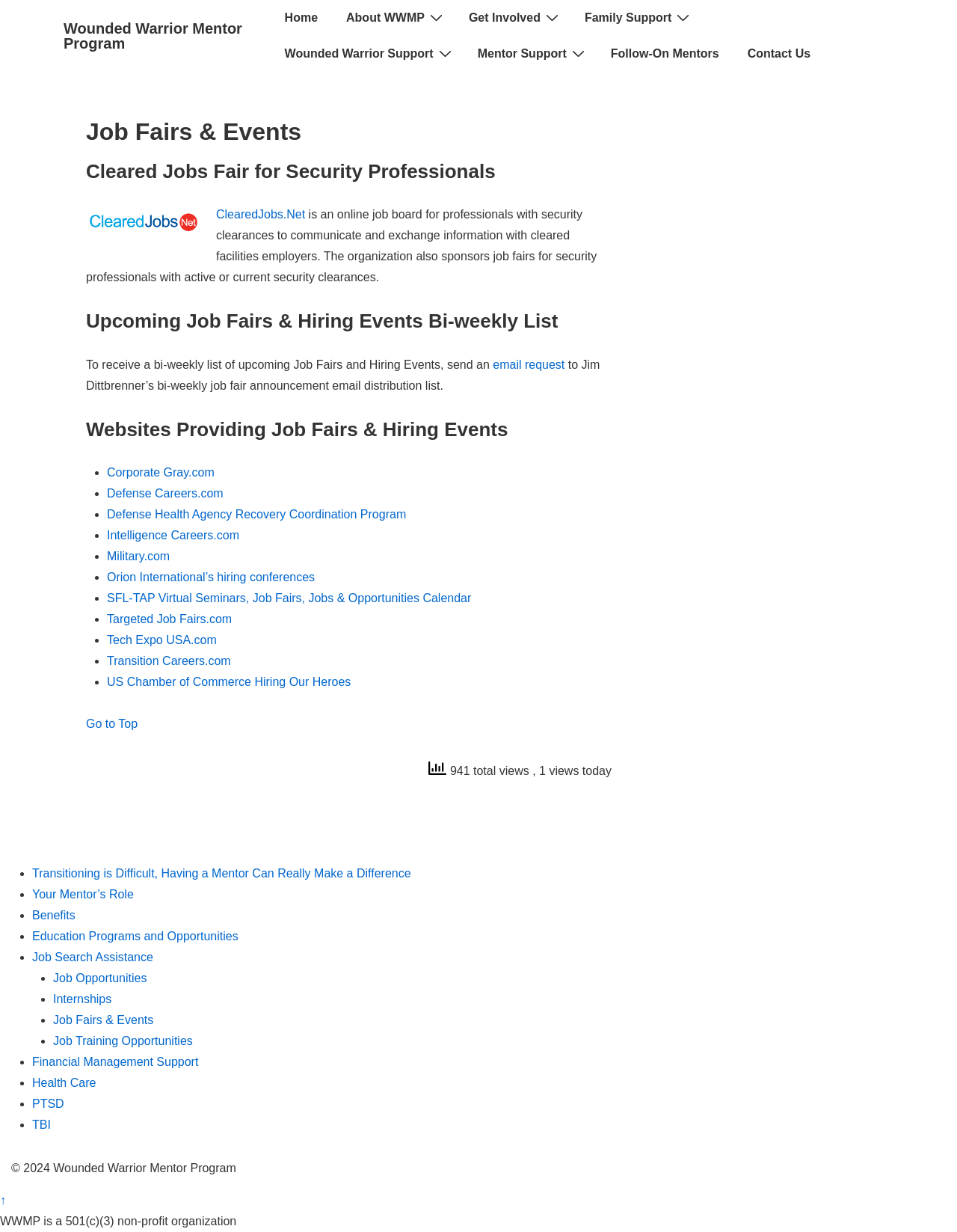Please find the bounding box coordinates for the clickable element needed to perform this instruction: "Click on the 'ClearedJobs.Net' link".

[0.226, 0.169, 0.319, 0.179]